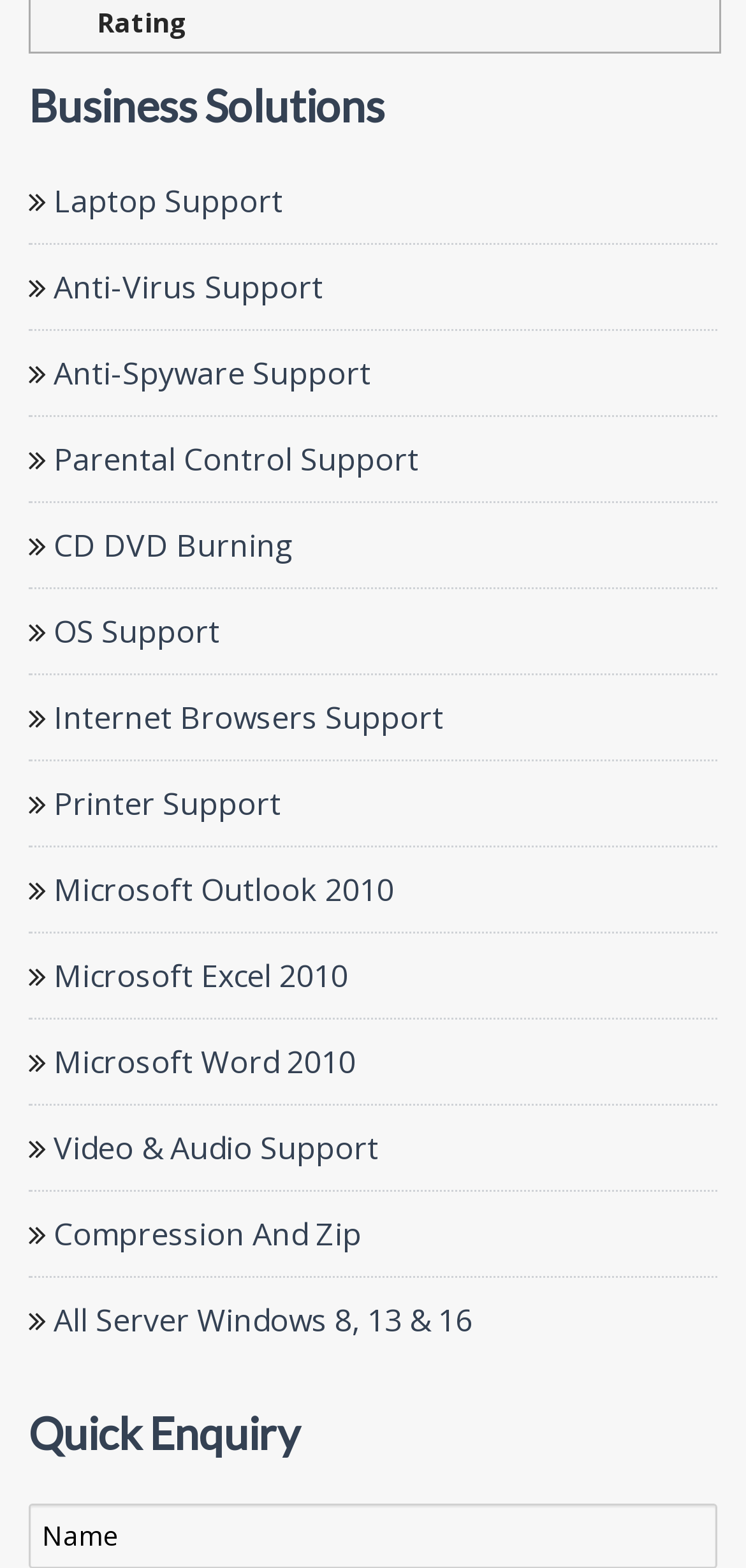Determine the bounding box for the HTML element described here: "Full Coverage Area". The coordinates should be given as [left, top, right, bottom] with each number being a float between 0 and 1.

None